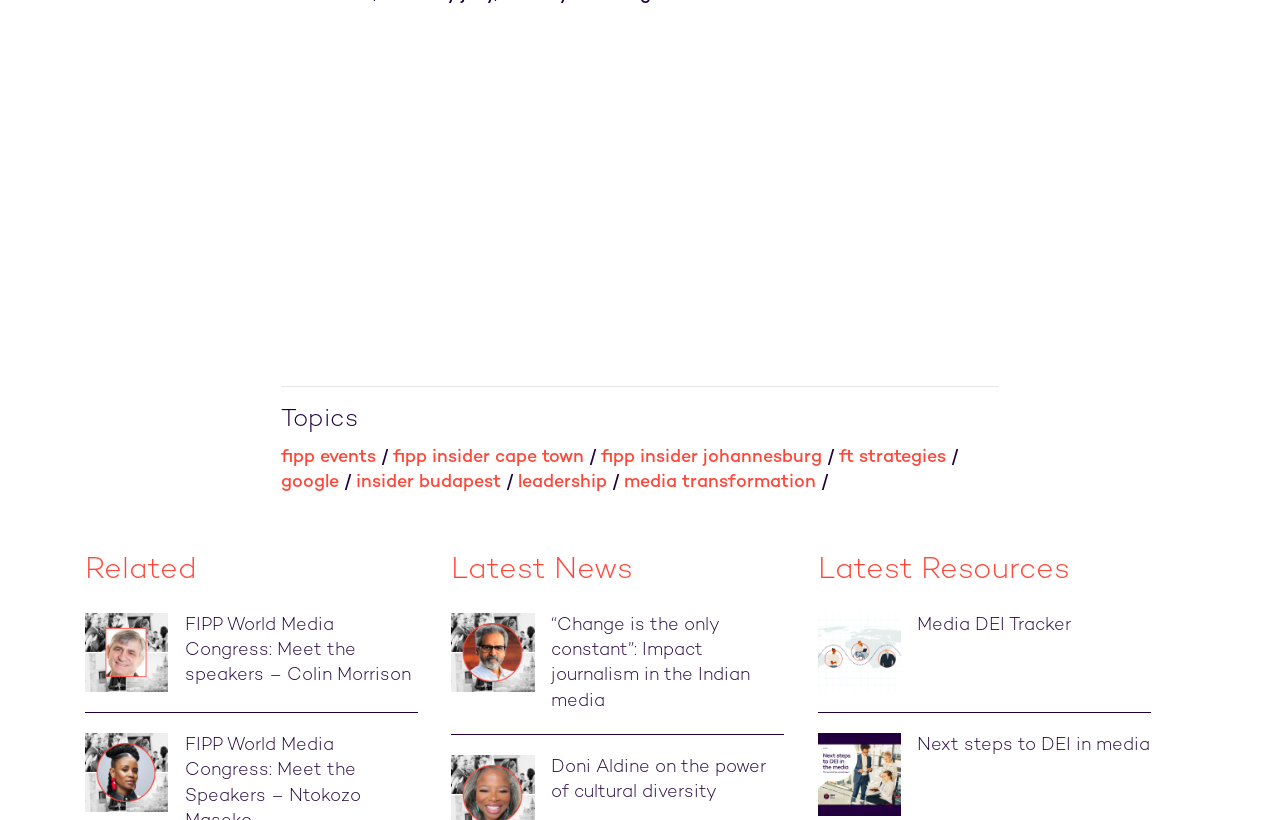Can you find the bounding box coordinates of the area I should click to execute the following instruction: "Subscribe to The Macdonald-Laurier Institute"?

None